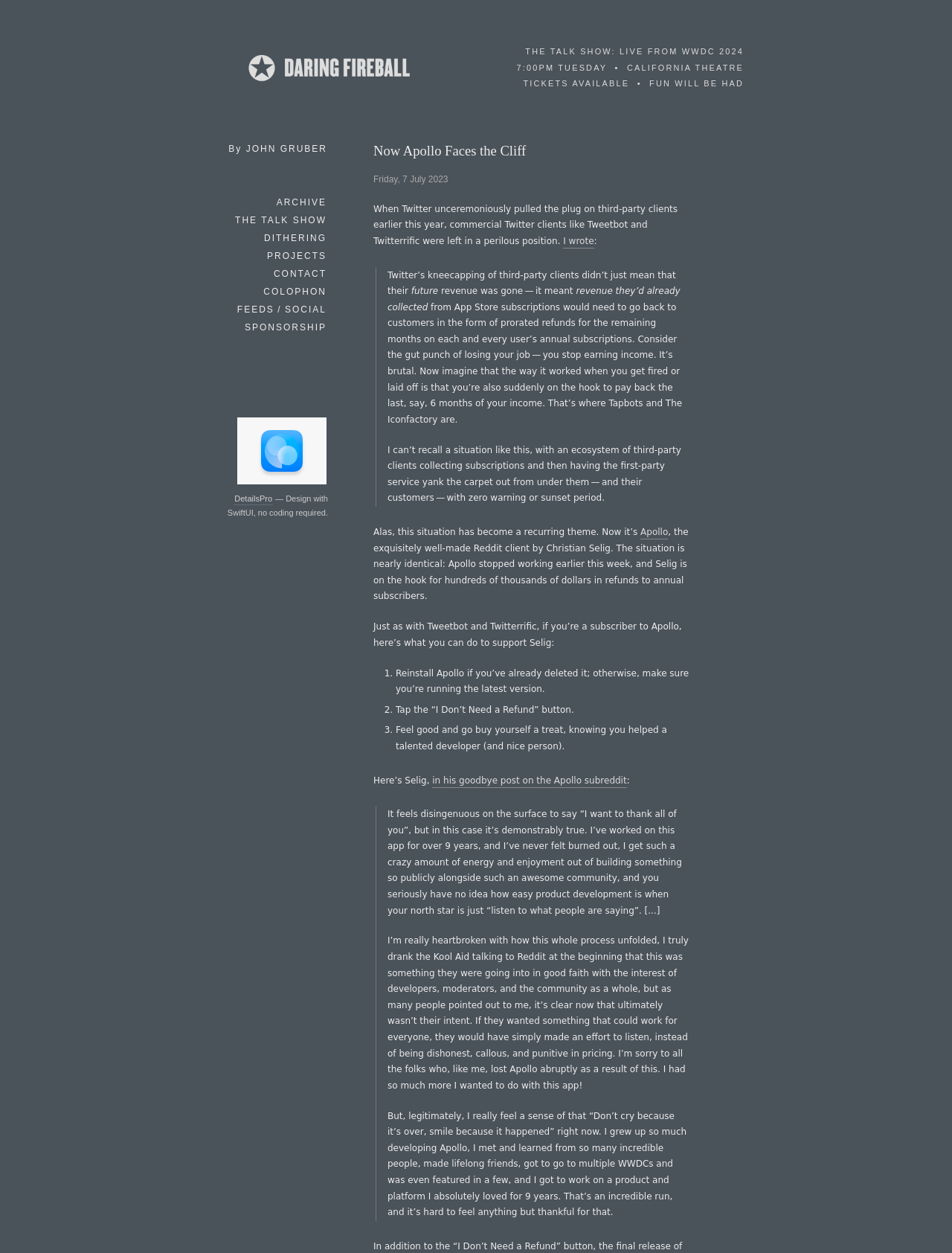Summarize the webpage with a detailed and informative caption.

This webpage is a blog post titled "Now Apollo Faces the Cliff" by John Gruber. At the top, there is a navigation menu with links to "THE TALK SHOW: LIVE FROM WWDC 2024", "Daring Fireball", "ARCHIVE", "THE TALK SHOW", "DITHERING", "PROJECTS", "CONTACT", "COLOPHON", "FEEDS / SOCIAL", and "SPONSORSHIP". Below the navigation menu, there is a heading with the title of the blog post and the date "Friday, 7 July 2023".

The main content of the blog post discusses the situation of Apollo, a Reddit client, facing a similar issue to Tweetbot and Twitterrific, where the third-party clients are left in a perilous position after Twitter pulled the plug on them. The author explains the situation and its impact on the developers and customers.

There are two blockquotes in the blog post, one containing a quote from Christian Selig, the developer of Apollo, and another containing a quote from Selig's goodbye post on the Apollo subreddit. The quotes express Selig's gratitude to the community and his disappointment with how the situation unfolded.

The blog post also provides instructions on how subscribers to Apollo can support Selig, including reinstalling the app, tapping the "I Don't Need a Refund" button, and feeling good about helping a talented developer.

Throughout the blog post, there are links to other relevant articles and websites, including a link to DetailsPro, a design tool. There are also images of the Daring Fireball and DetailsPro logos.